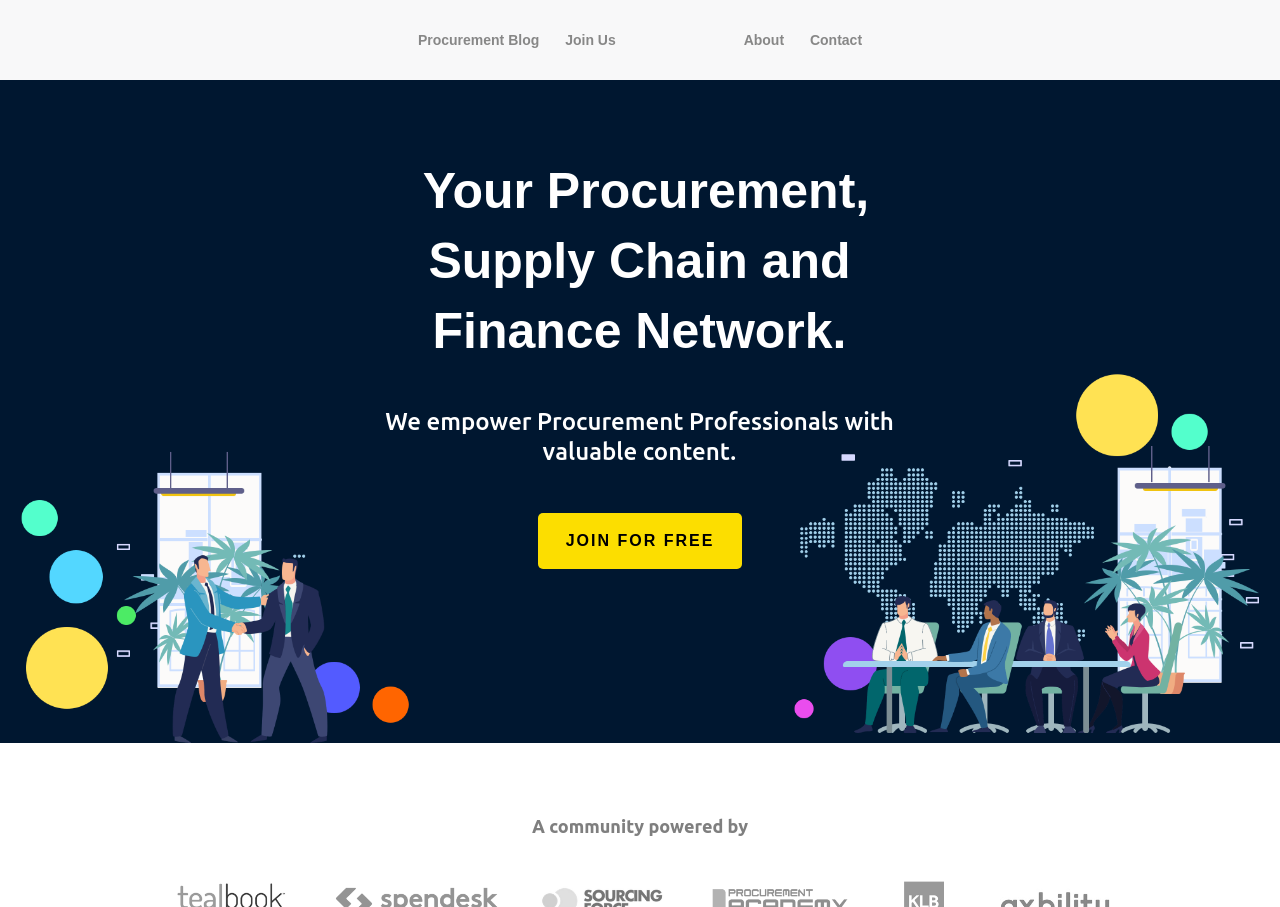Use the details in the image to answer the question thoroughly: 
What type of content is provided by the community?

I found the answer by reading the static text that says 'We empower Procurement Professionals with valuable content.' which suggests that the community provides valuable content to its members.